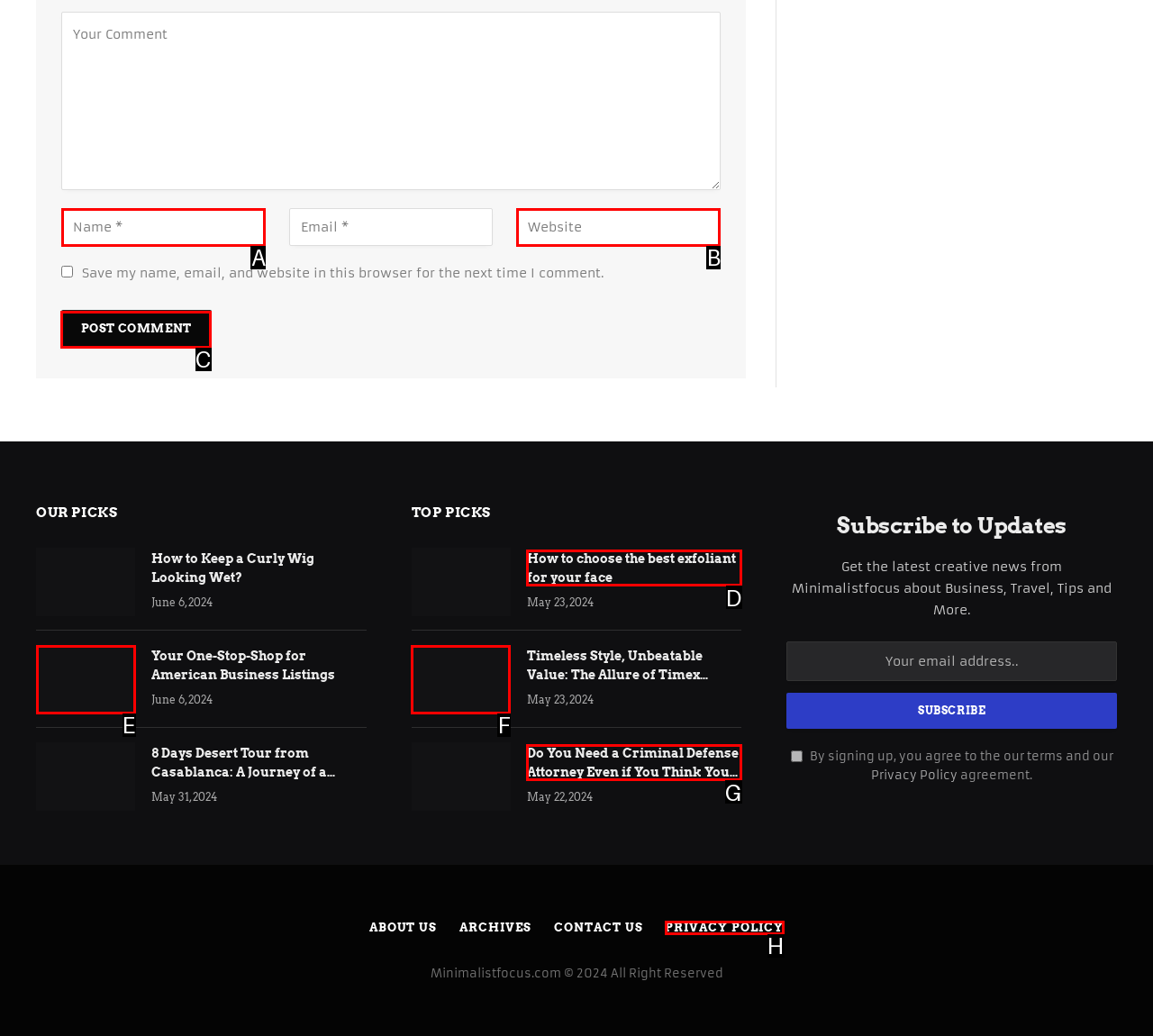For the task: Click the 'Post Comment' button, specify the letter of the option that should be clicked. Answer with the letter only.

C